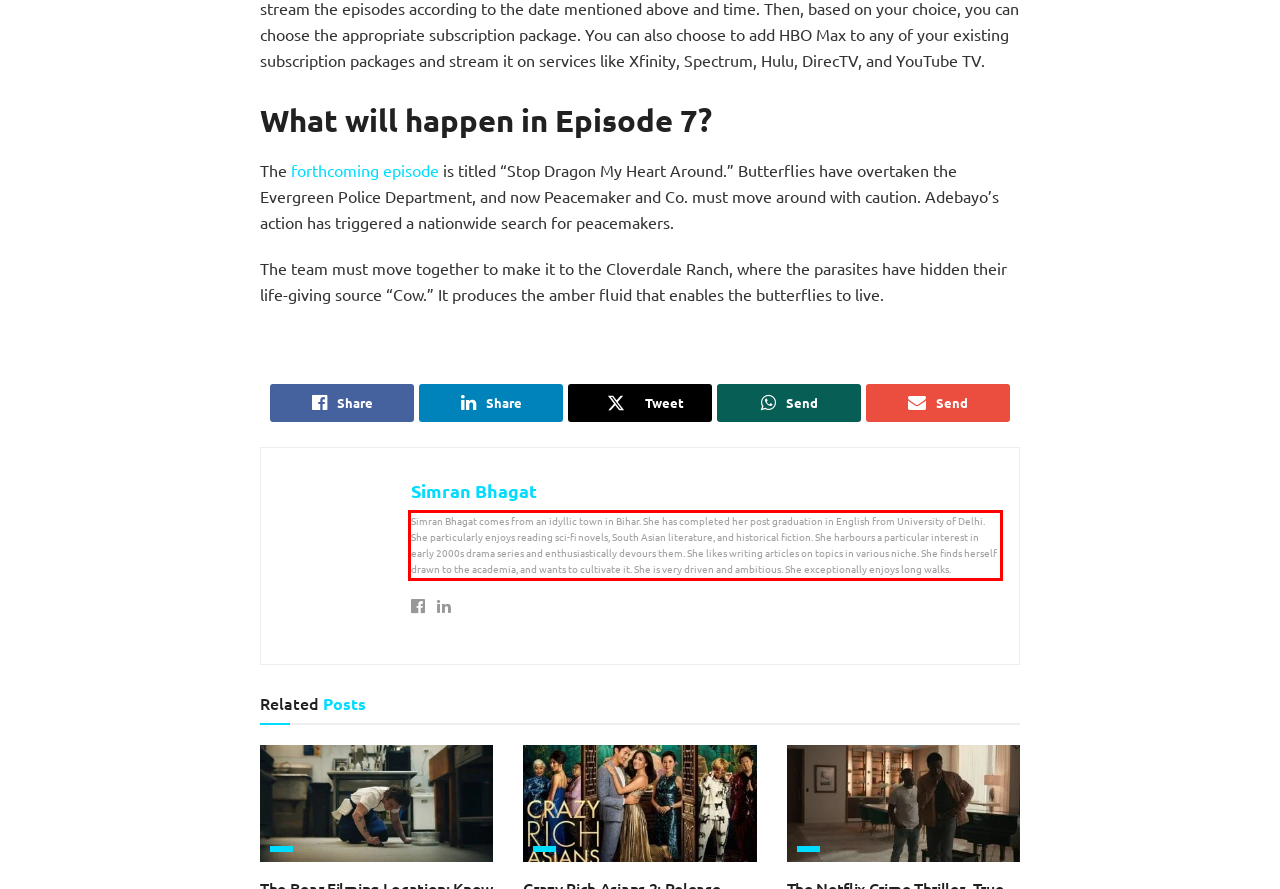Please identify and extract the text from the UI element that is surrounded by a red bounding box in the provided webpage screenshot.

Simran Bhagat comes from an idyllic town in Bihar. She has completed her post graduation in English from University of Delhi. She particularly enjoys reading sci-fi novels, South Asian literature, and historical fiction. She harbours a particular interest in early 2000s drama series and enthusiastically devours them. She likes writing articles on topics in various niche. She finds herself drawn to the academia, and wants to cultivate it. She is very driven and ambitious. She exceptionally enjoys long walks.